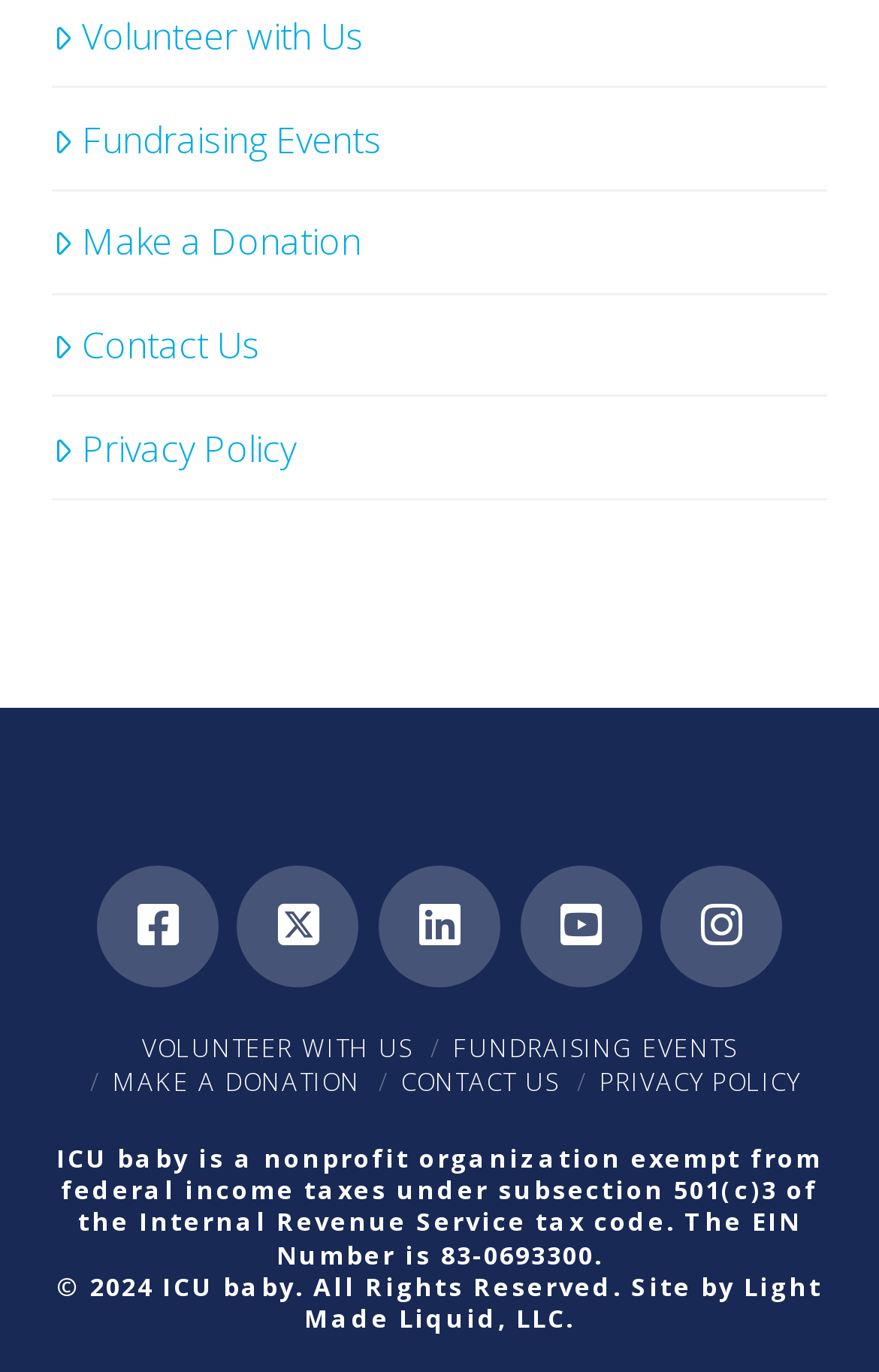Specify the bounding box coordinates of the area to click in order to execute this command: 'Visit Facebook page'. The coordinates should consist of four float numbers ranging from 0 to 1, and should be formatted as [left, top, right, bottom].

[0.11, 0.631, 0.248, 0.72]